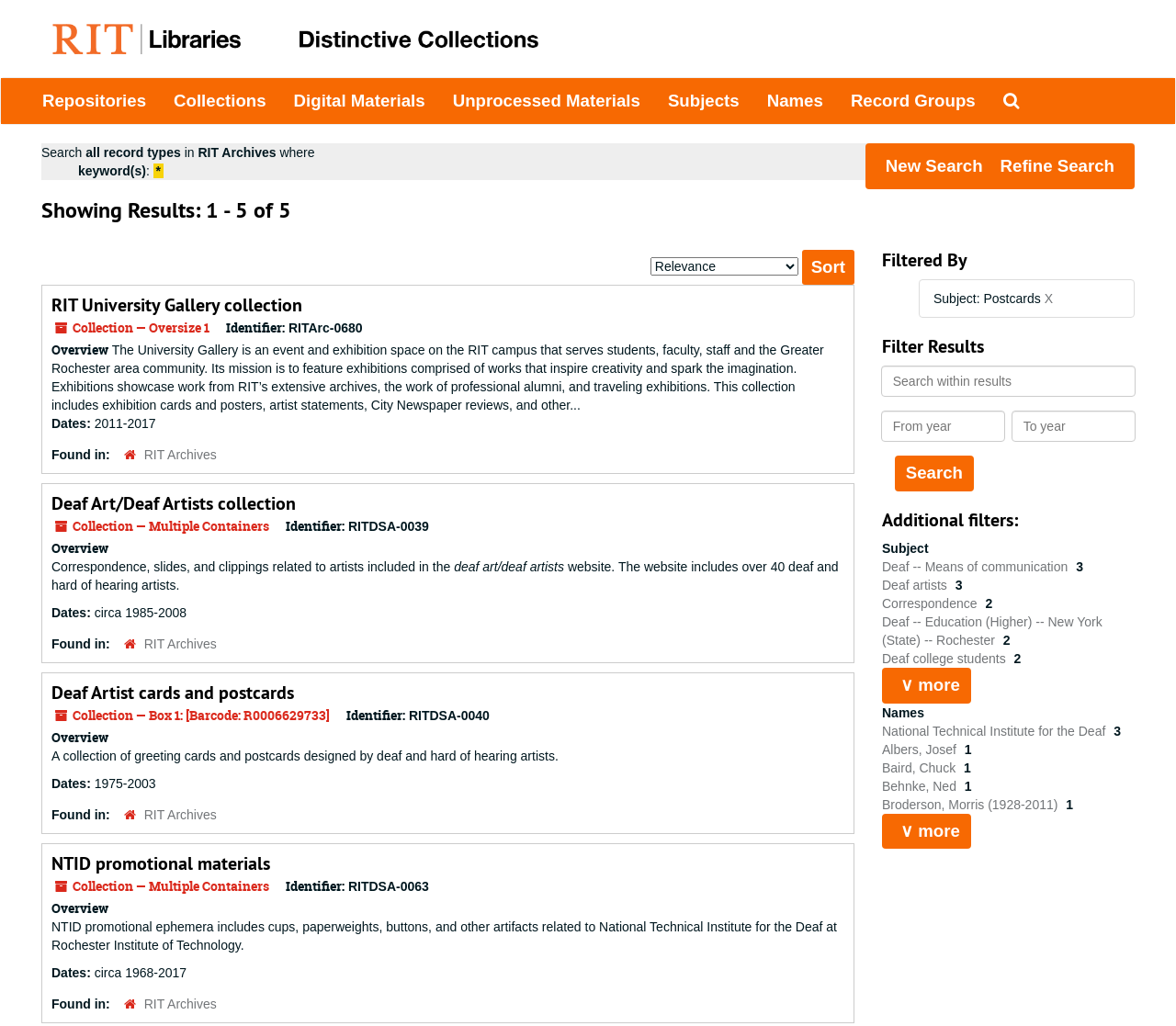Find the bounding box coordinates for the area that should be clicked to accomplish the instruction: "Click on 'Repositories'".

[0.024, 0.076, 0.136, 0.121]